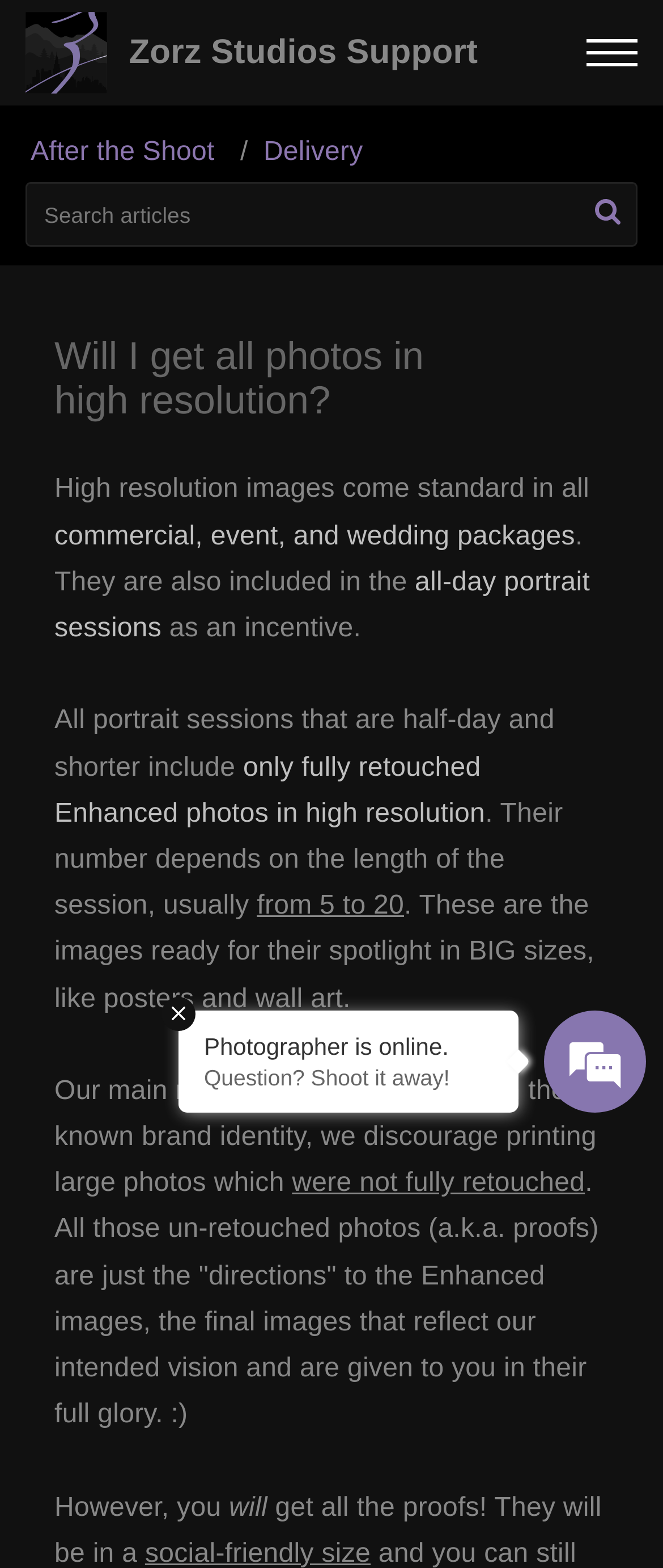What type of images are included in all commercial packages?
Look at the image and respond to the question as thoroughly as possible.

According to the webpage, high resolution images come standard in all commercial, event, and wedding packages. This information is provided in the text section of the webpage, indicating that high resolution images are included in all commercial packages.